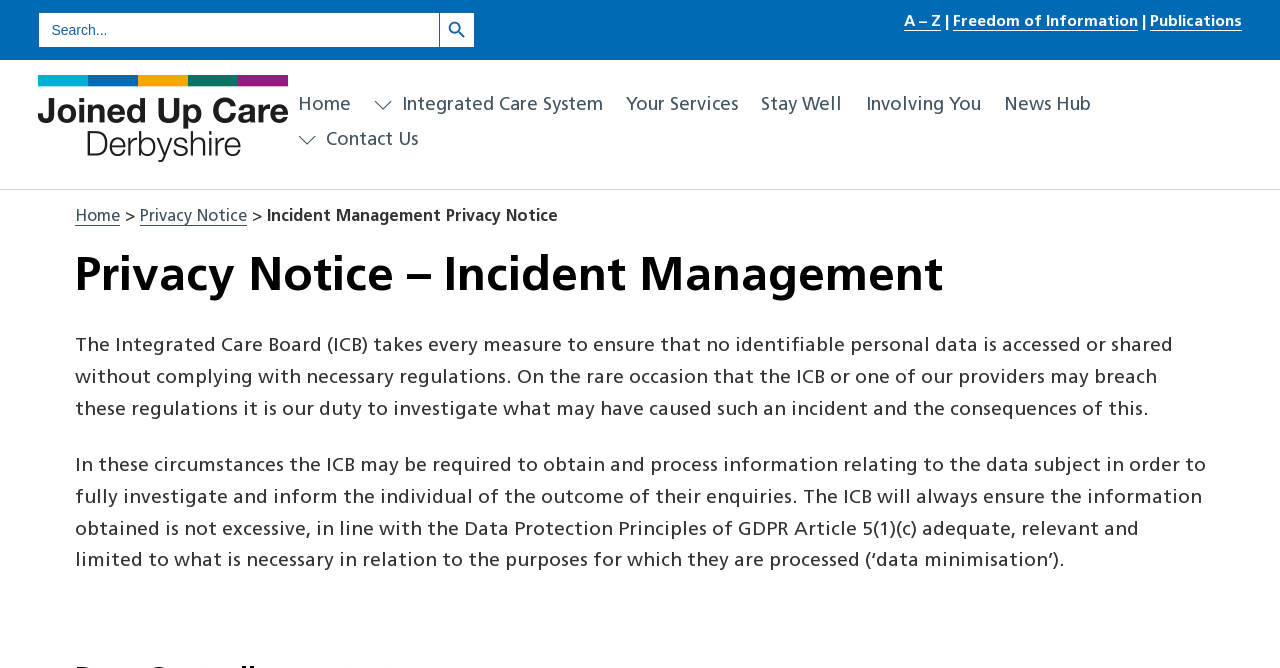Kindly respond to the following question with a single word or a brief phrase: 
What is the name of the organization?

Integrated Care Board